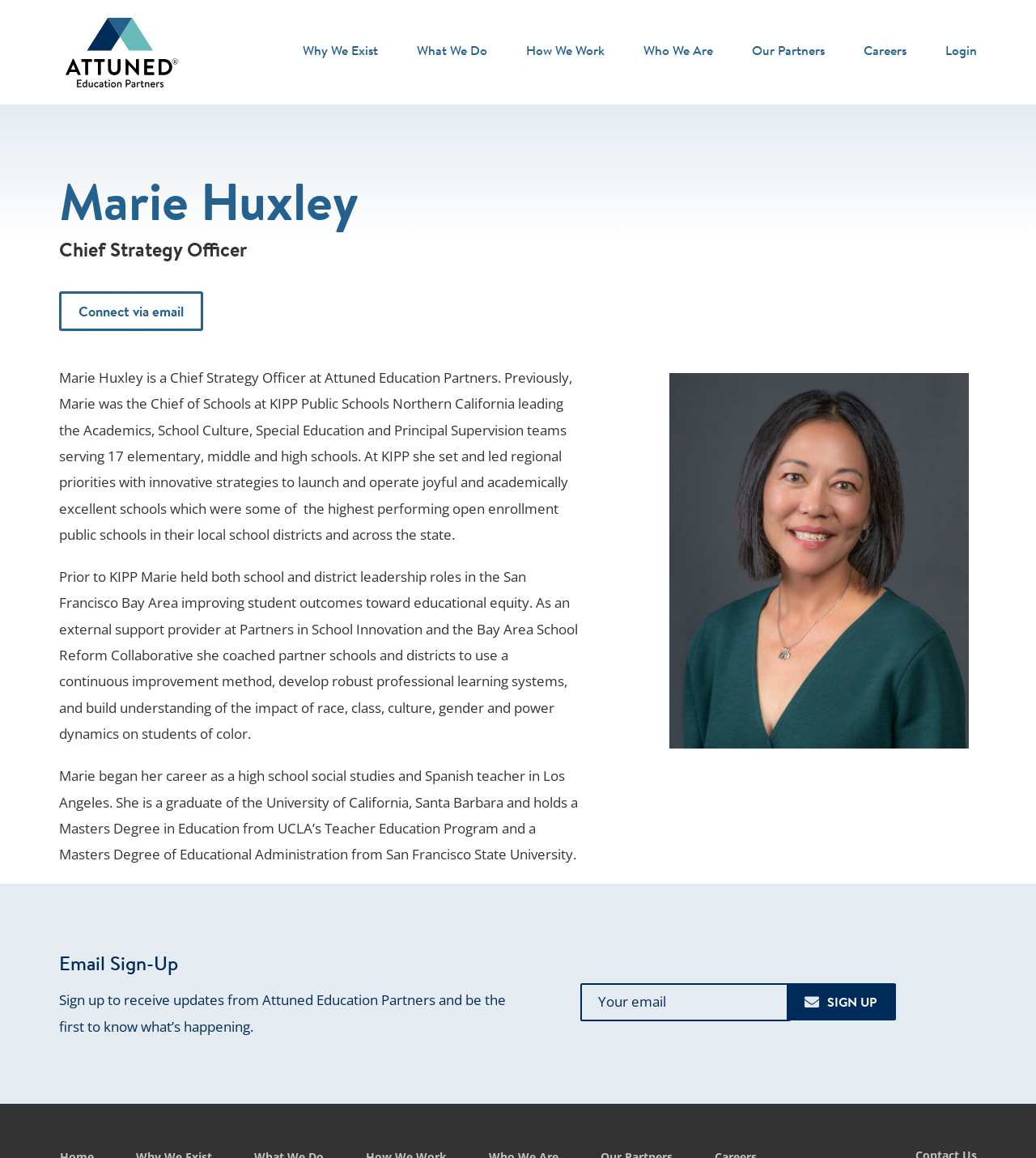What is Marie Huxley's previous role?
We need a detailed and exhaustive answer to the question. Please elaborate.

I determined the answer by reading the description of Marie Huxley's background, which mentions that she was previously the Chief of Schools at KIPP Public Schools Northern California.